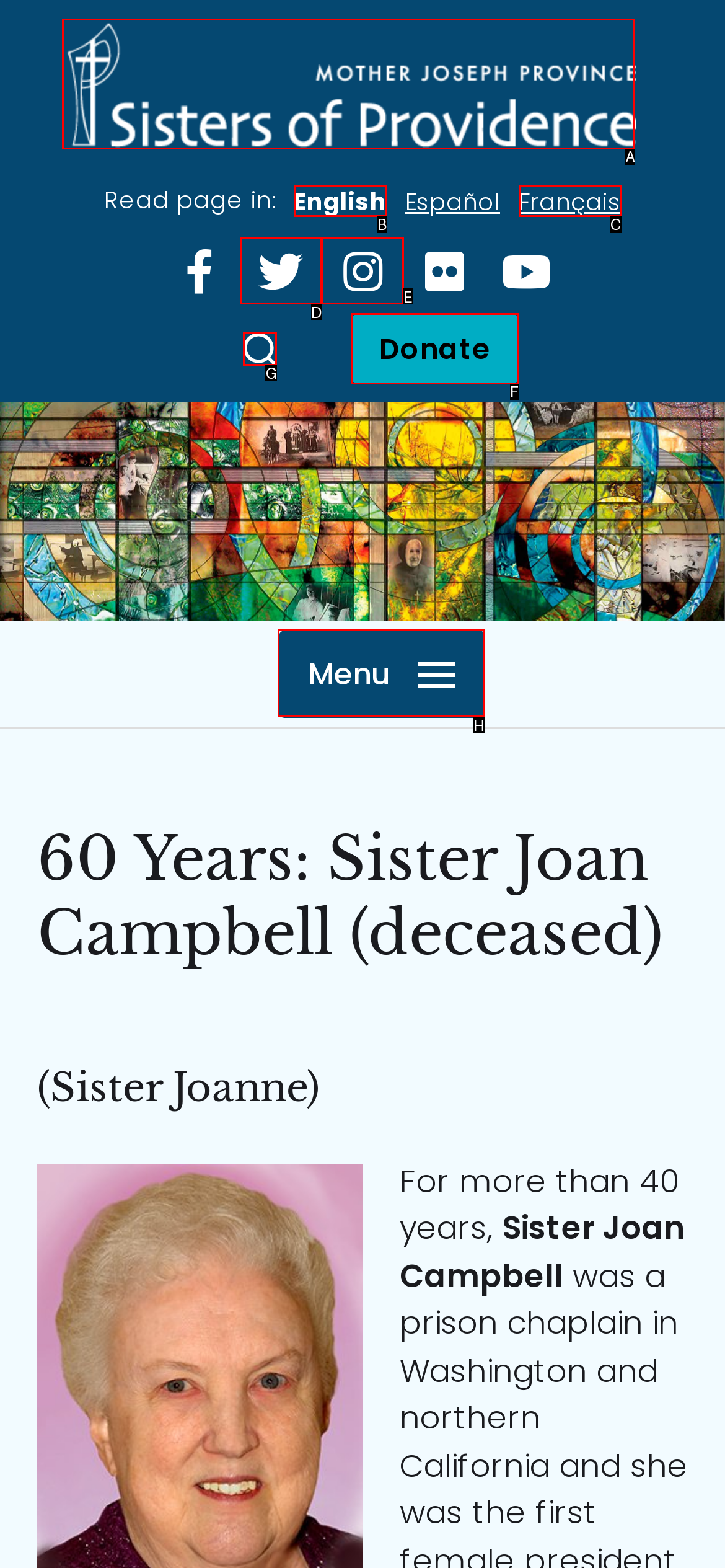Find the HTML element that corresponds to the description: Search. Indicate your selection by the letter of the appropriate option.

G